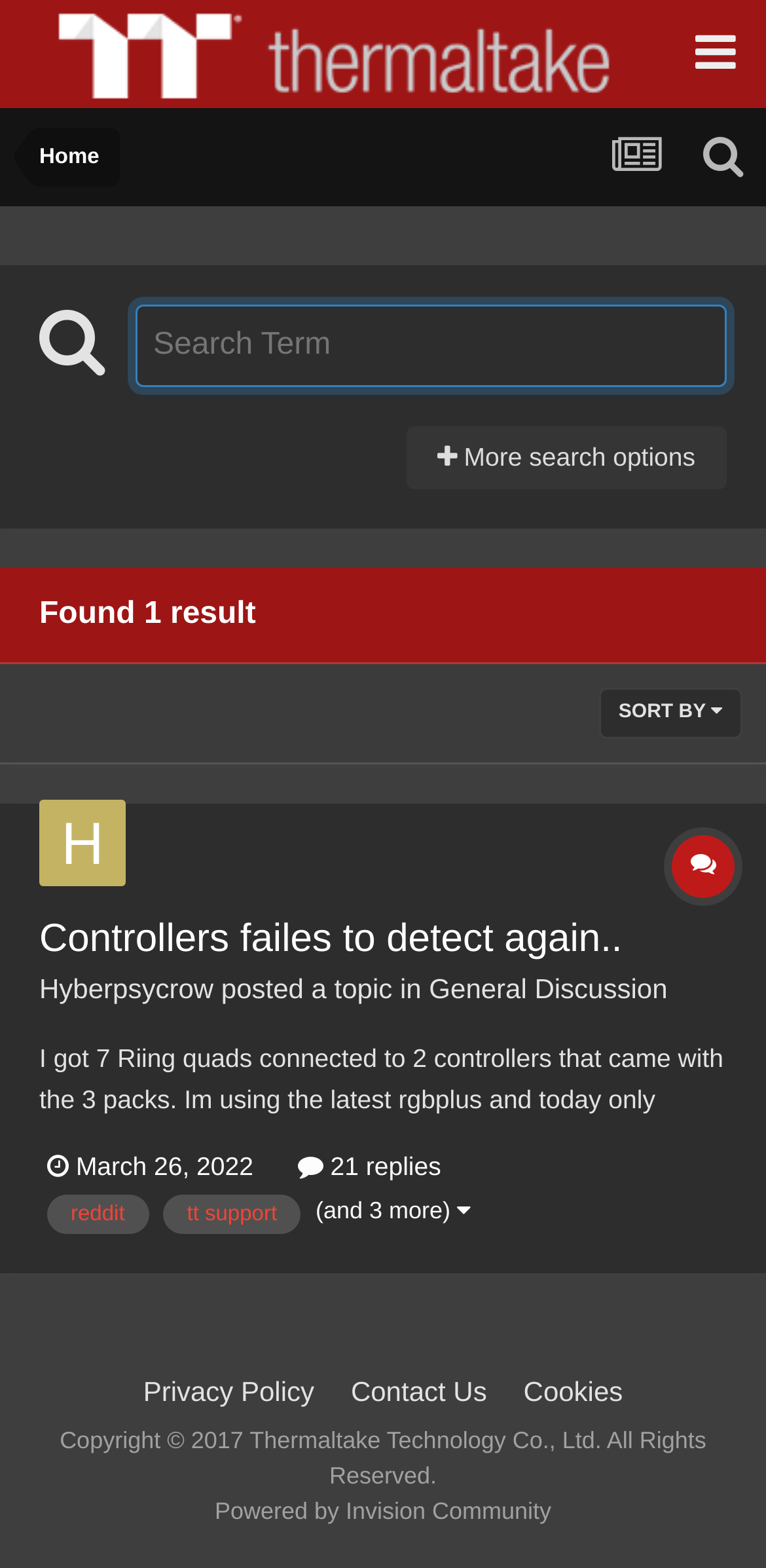Refer to the image and offer a detailed explanation in response to the question: Who posted the topic?

I found the answer by looking at the link element with the text 'Hyberpsycrow' which is mentioned as the poster of the topic.